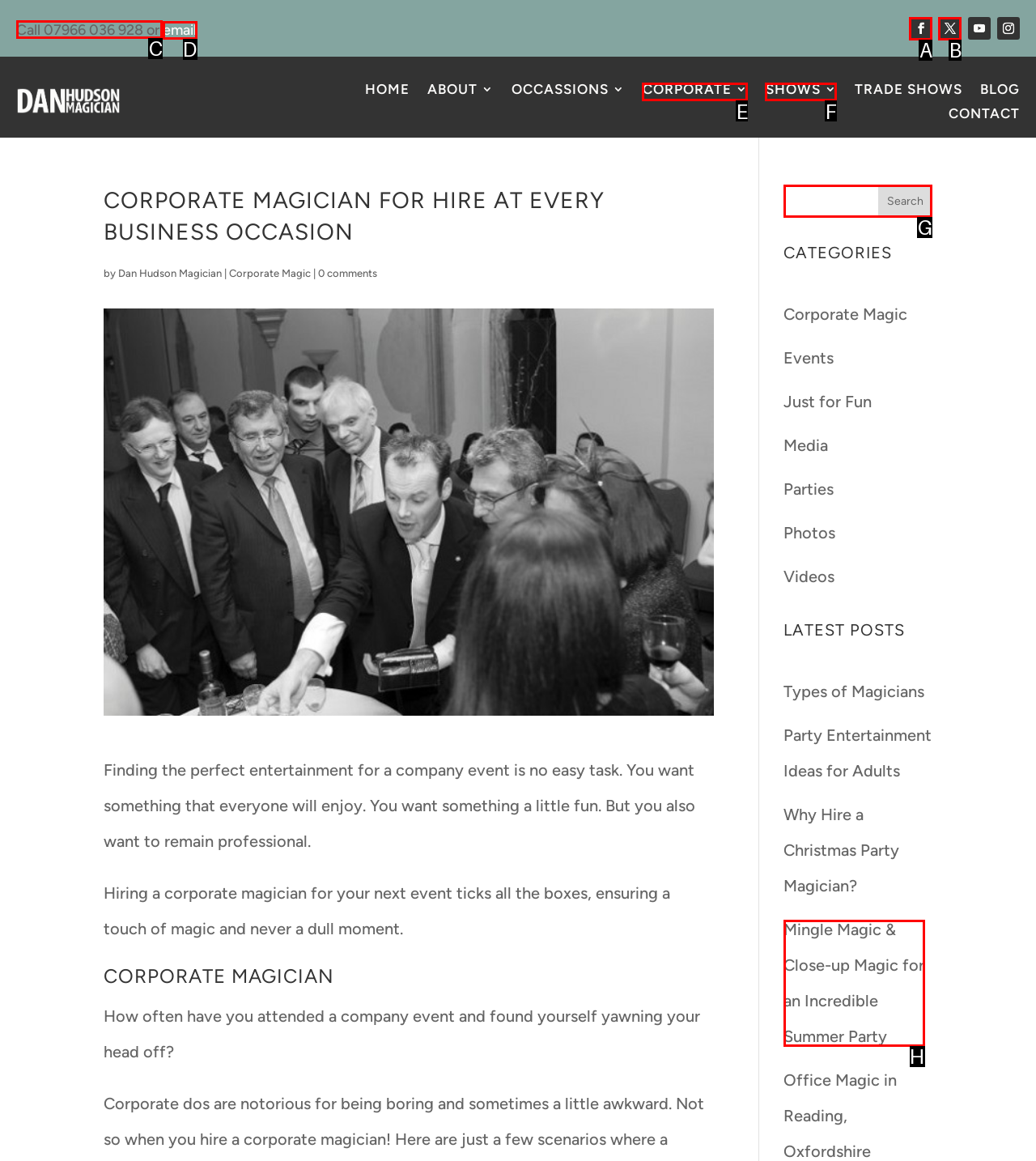Select the letter associated with the UI element you need to click to perform the following action: Call the phone number
Reply with the correct letter from the options provided.

C